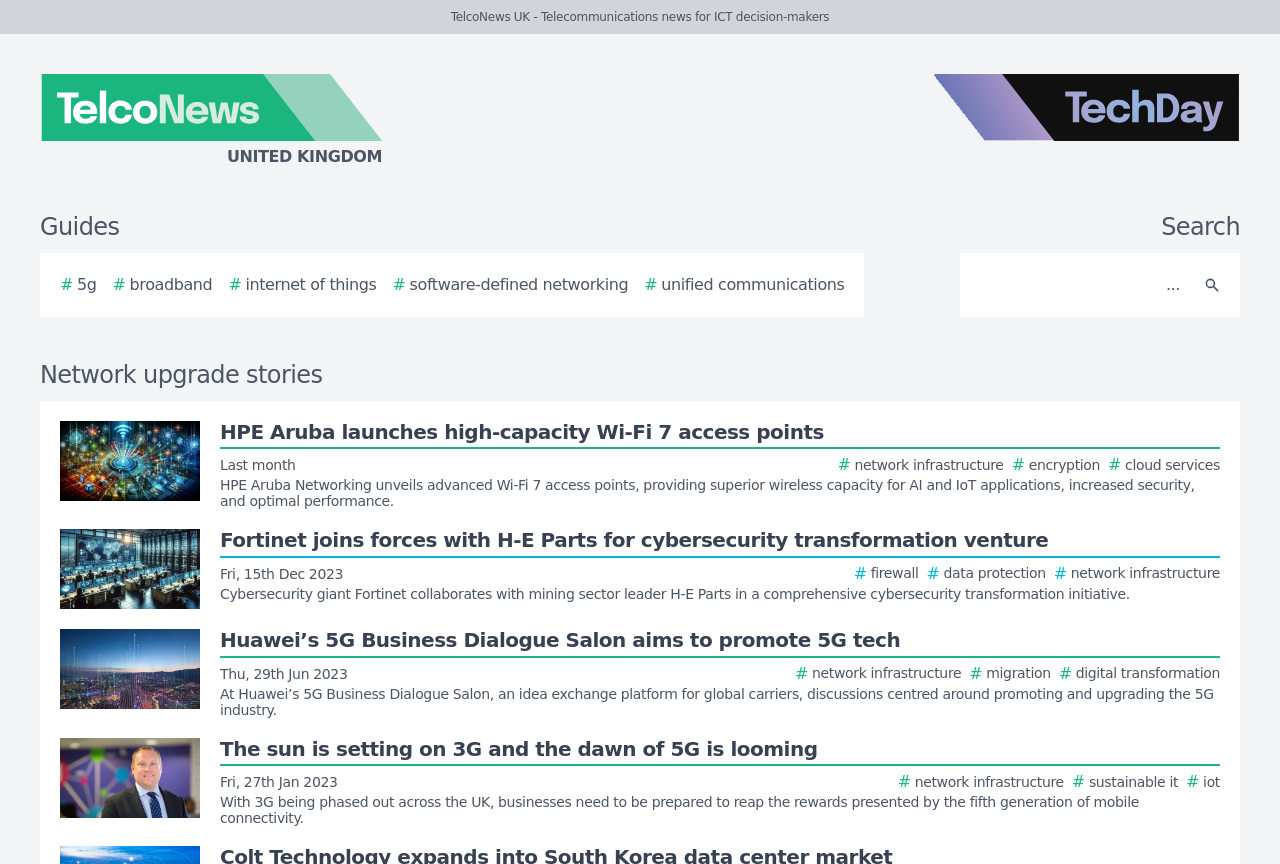What is the purpose of the textbox and button on the top-right corner?
Based on the image, provide a one-word or brief-phrase response.

Search